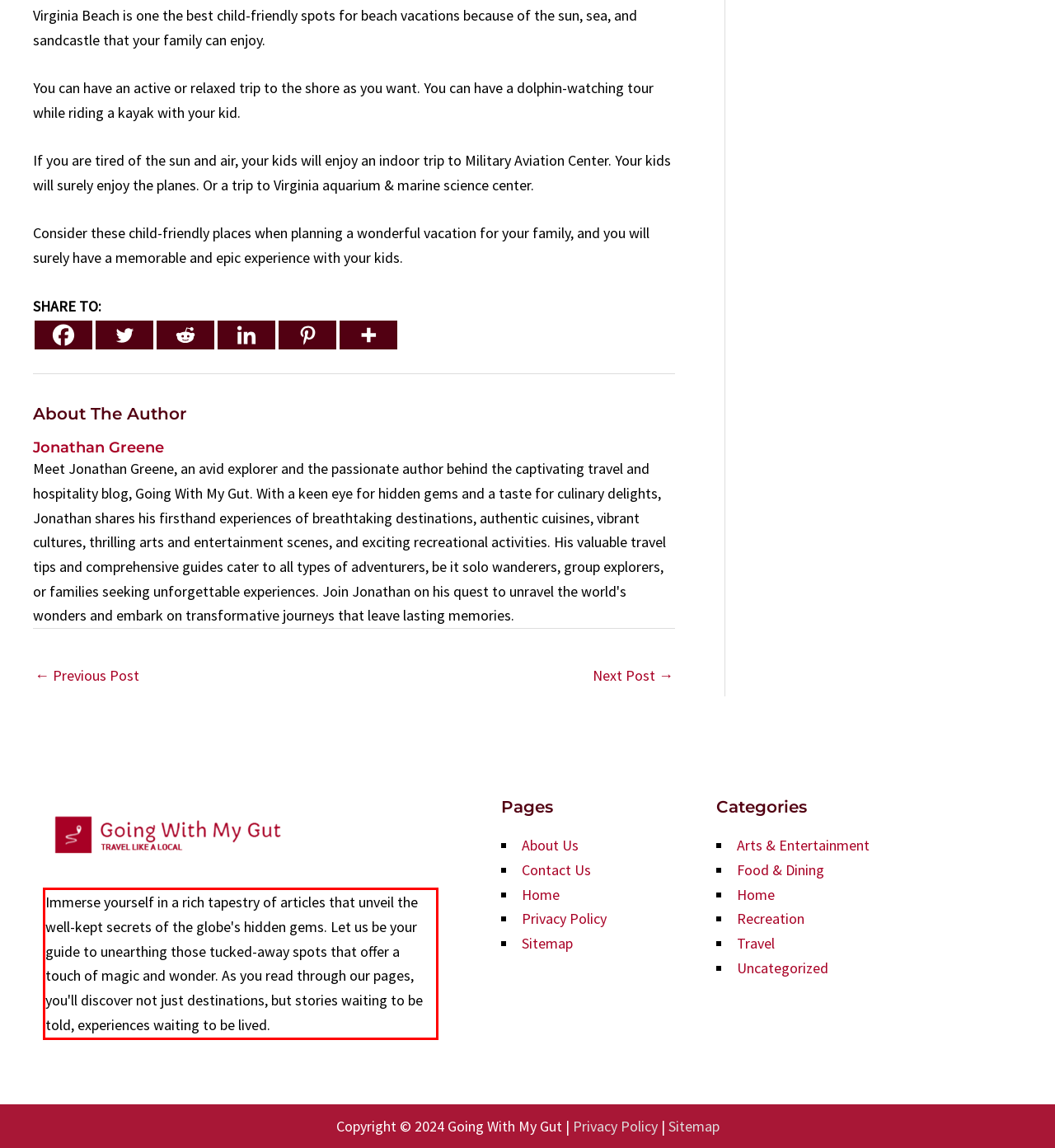Look at the webpage screenshot and recognize the text inside the red bounding box.

Immerse yourself in a rich tapestry of articles that unveil the well-kept secrets of the globe's hidden gems. Let us be your guide to unearthing those tucked-away spots that offer a touch of magic and wonder. As you read through our pages, you'll discover not just destinations, but stories waiting to be told, experiences waiting to be lived.